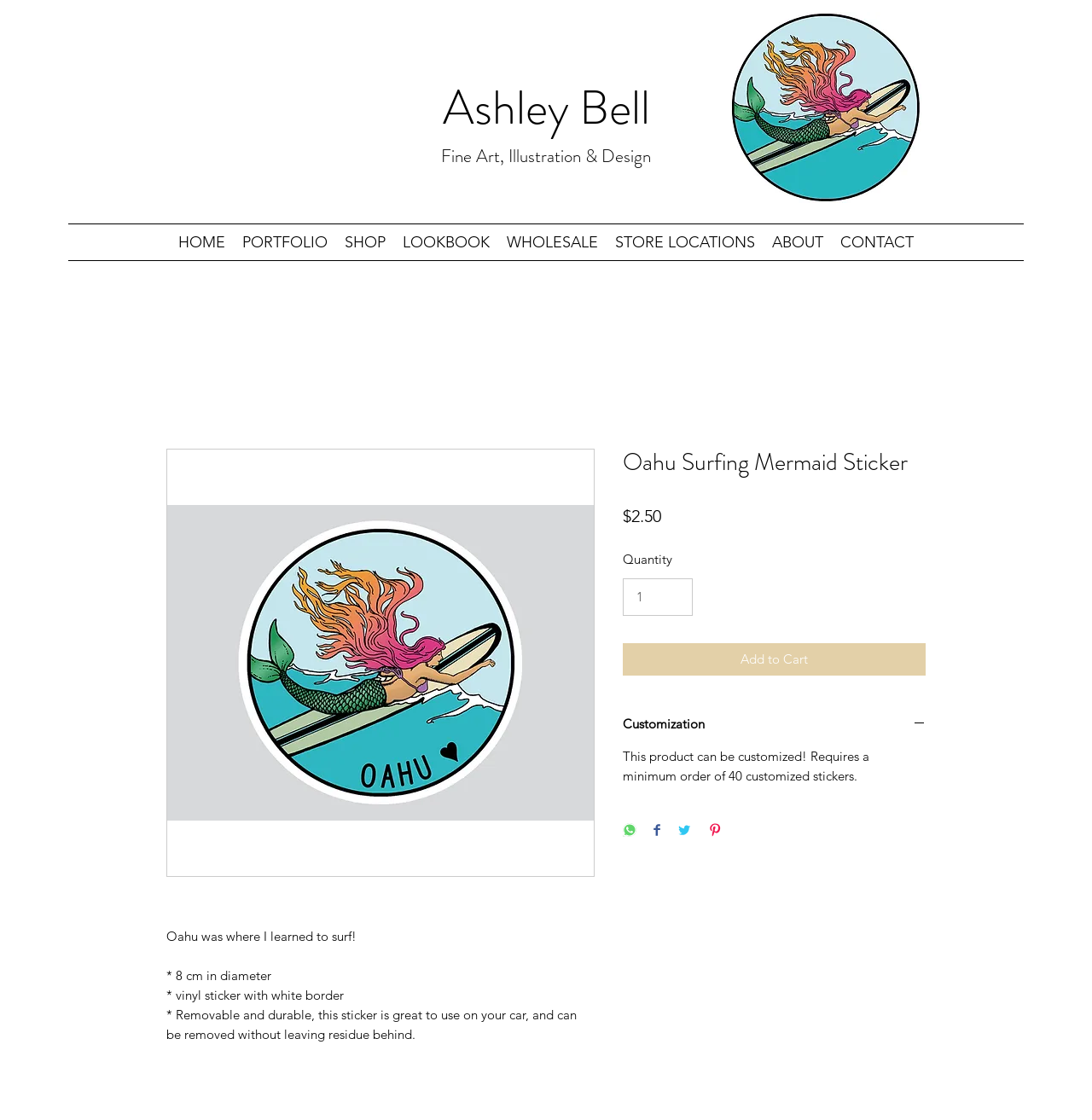Calculate the bounding box coordinates of the UI element given the description: "CONTACT".

[0.762, 0.205, 0.845, 0.228]